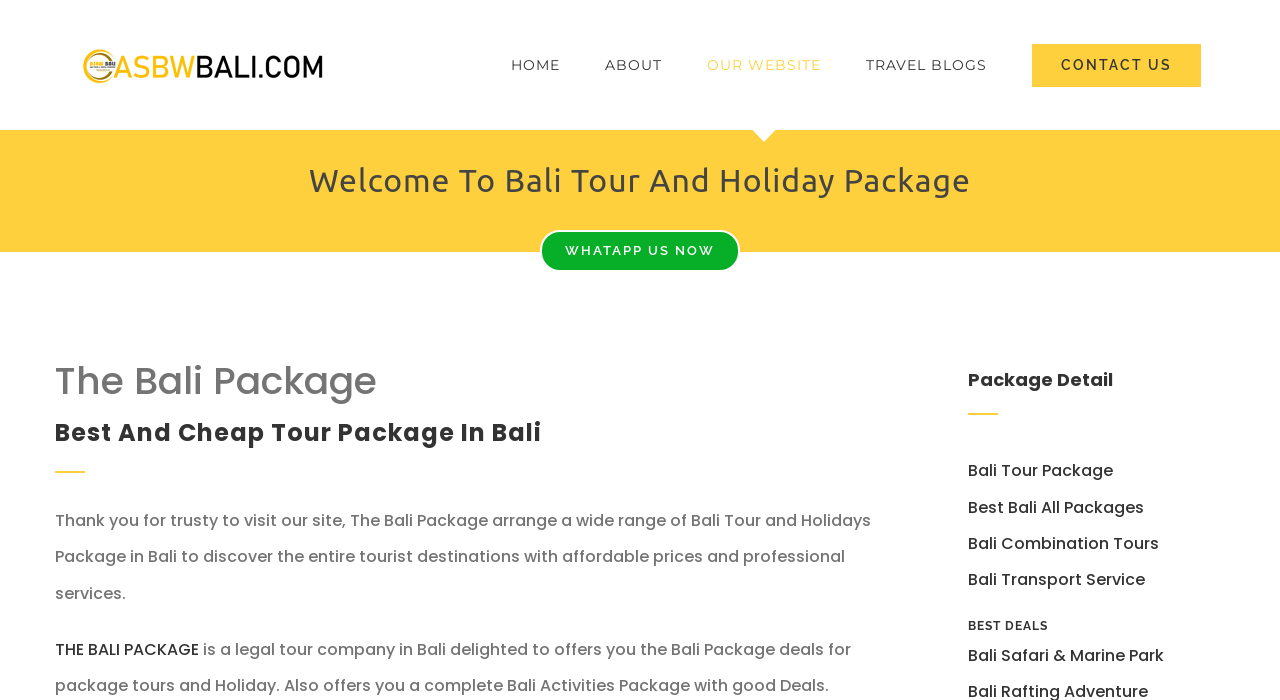Please find the bounding box coordinates of the clickable region needed to complete the following instruction: "Visit the ABOUT page". The bounding box coordinates must consist of four float numbers between 0 and 1, i.e., [left, top, right, bottom].

[0.473, 0.0, 0.517, 0.186]